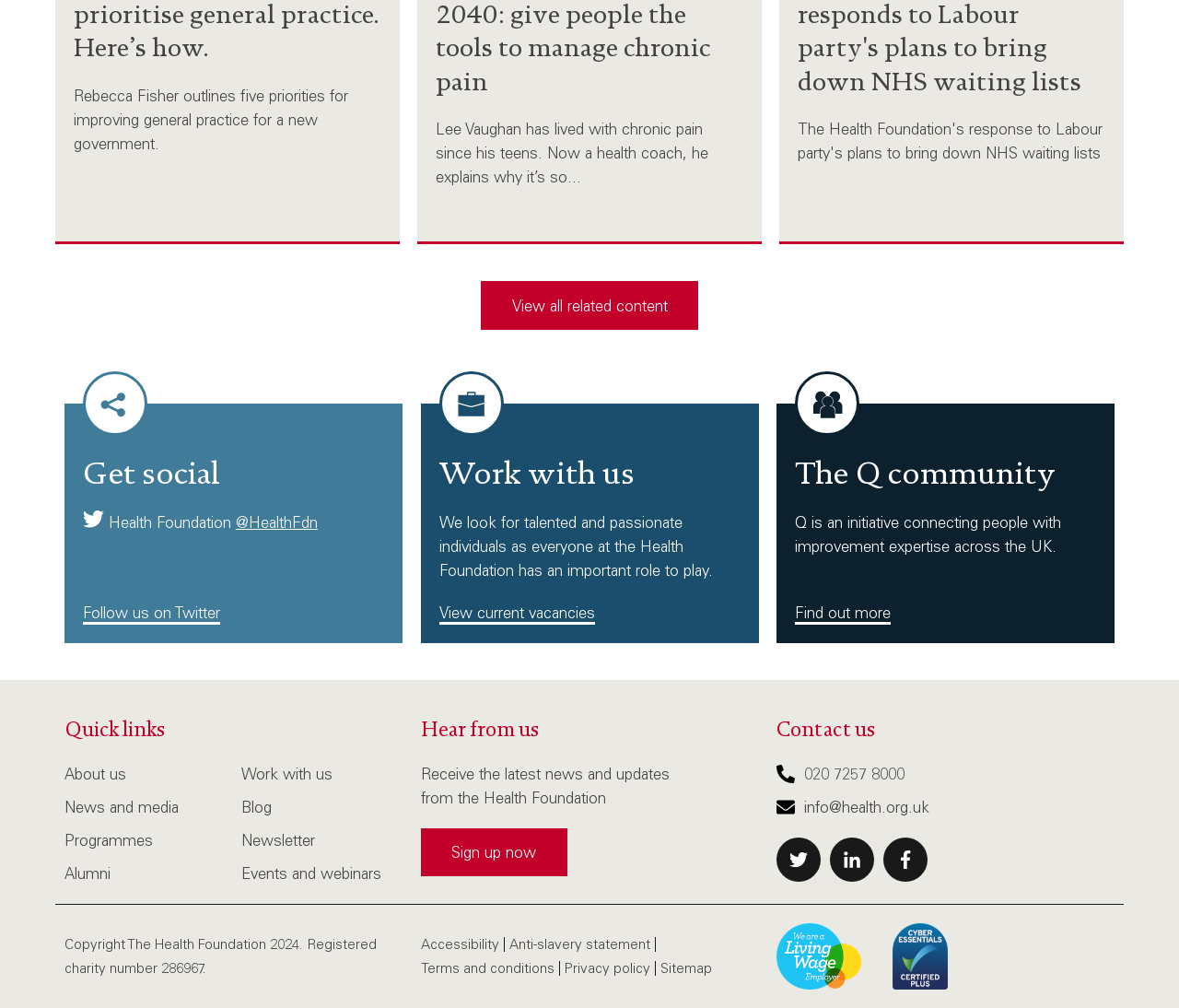Find the bounding box coordinates of the element you need to click on to perform this action: 'Follow us on Twitter'. The coordinates should be represented by four float values between 0 and 1, in the format [left, top, right, bottom].

[0.07, 0.596, 0.187, 0.62]